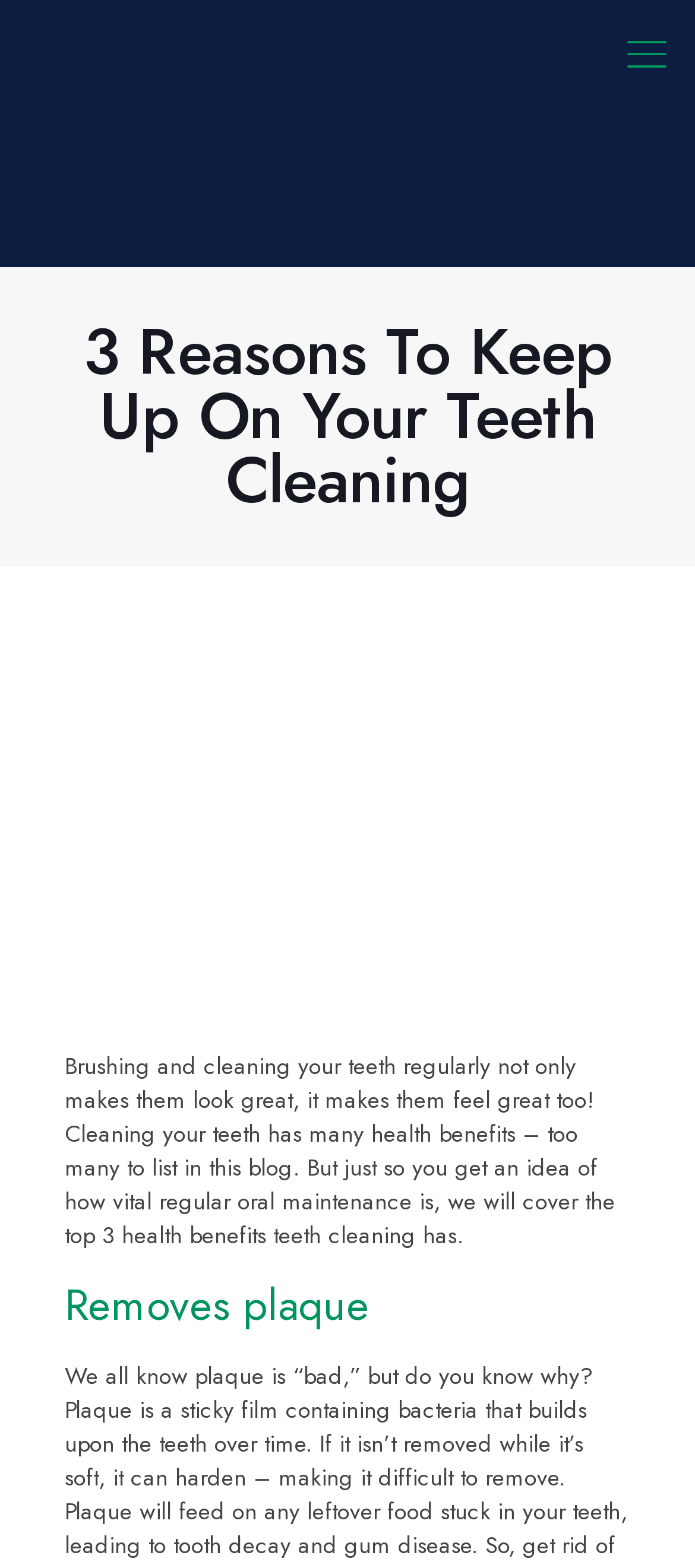Respond to the question below with a concise word or phrase:
How many navigation links are there at the bottom?

2